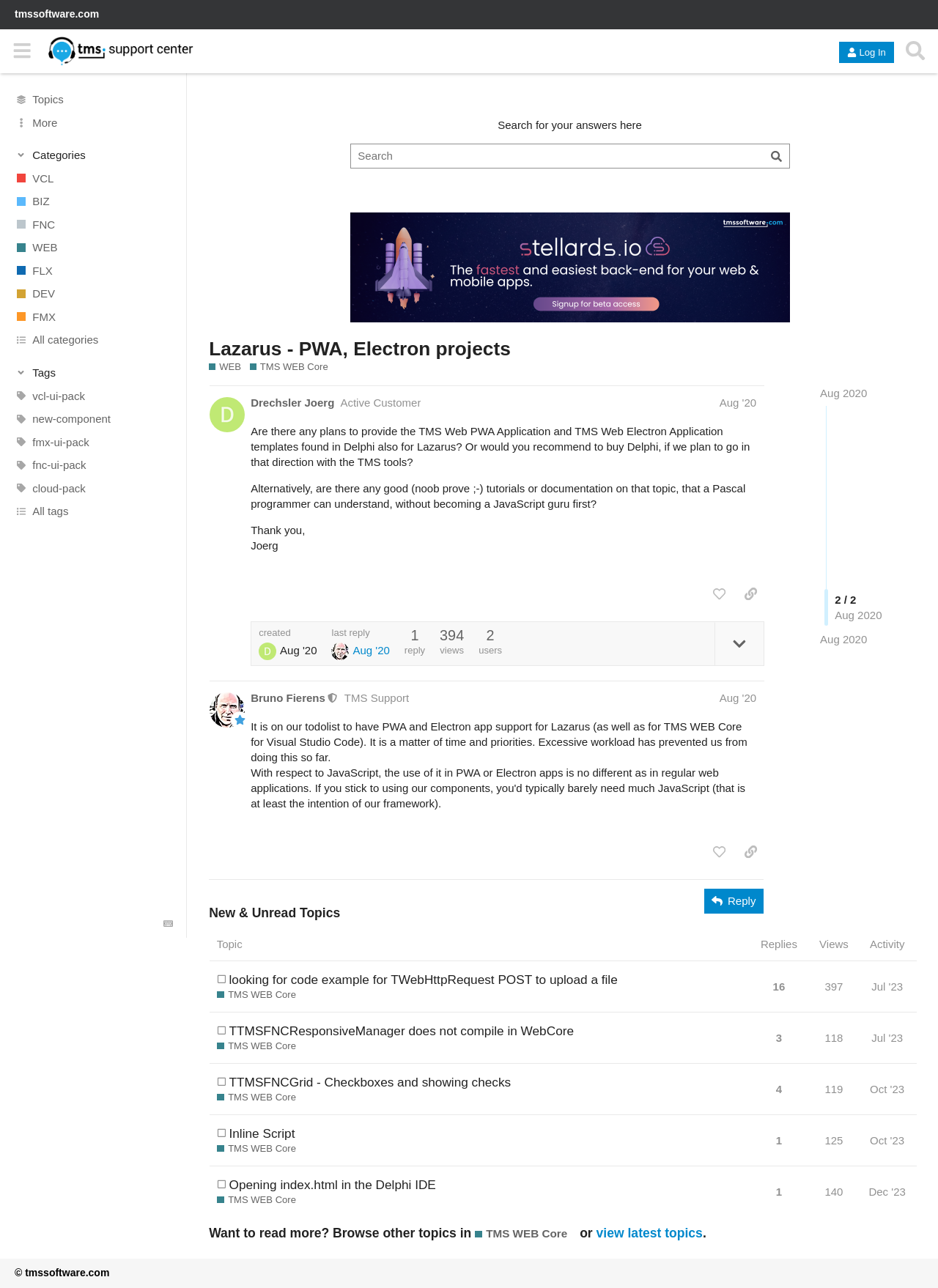Please give a succinct answer using a single word or phrase:
What is the text of the first link on the webpage?

tmssoftware.com